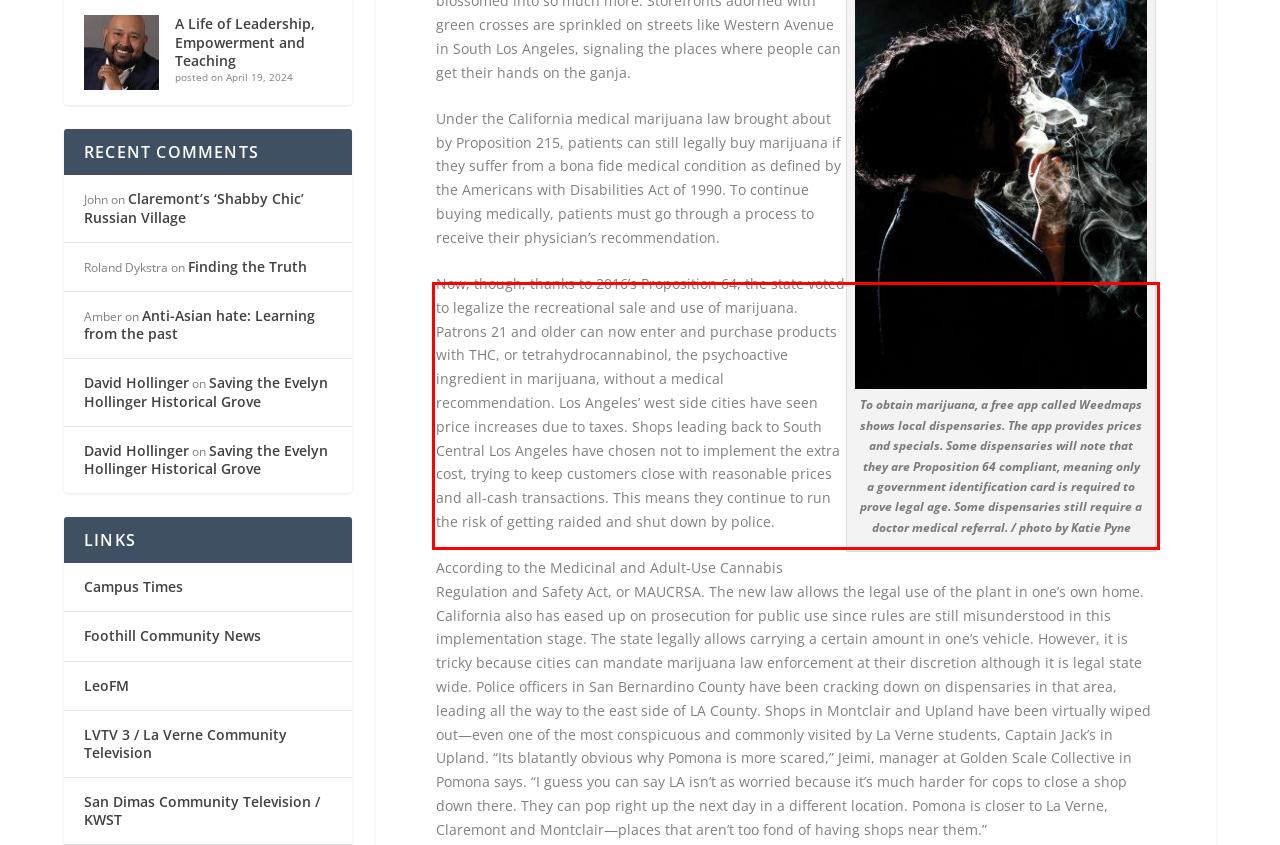Given a webpage screenshot with a red bounding box, perform OCR to read and deliver the text enclosed by the red bounding box.

Now, though, thanks to 2016’s Proposition 64, the state voted to legalize the recreational sale and use of marijuana. Patrons 21 and older can now enter and purchase products with THC, or tetrahydrocannabinol, the psychoactive ingredient in marijuana, without a medical recommendation. Los Angeles’ west side cities have seen price increases due to taxes. Shops leading back to South Central Los Angeles have chosen not to implement the extra cost, trying to keep customers close with reasonable prices and all-cash transactions. This means they continue to run the risk of getting raided and shut down by police.